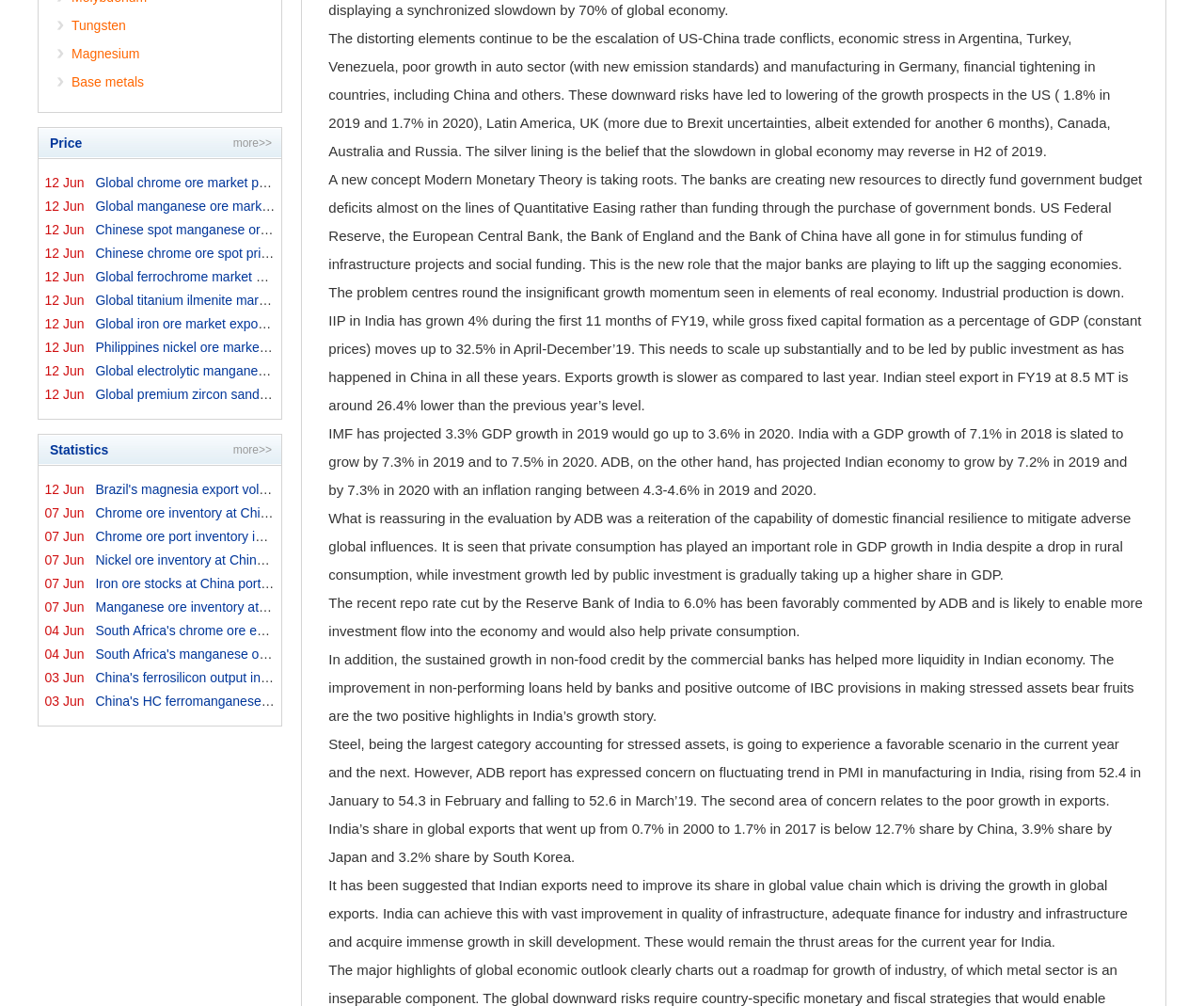Locate the bounding box coordinates of the UI element described by: "Vision 2 Mobile". The bounding box coordinates should consist of four float numbers between 0 and 1, i.e., [left, top, right, bottom].

None